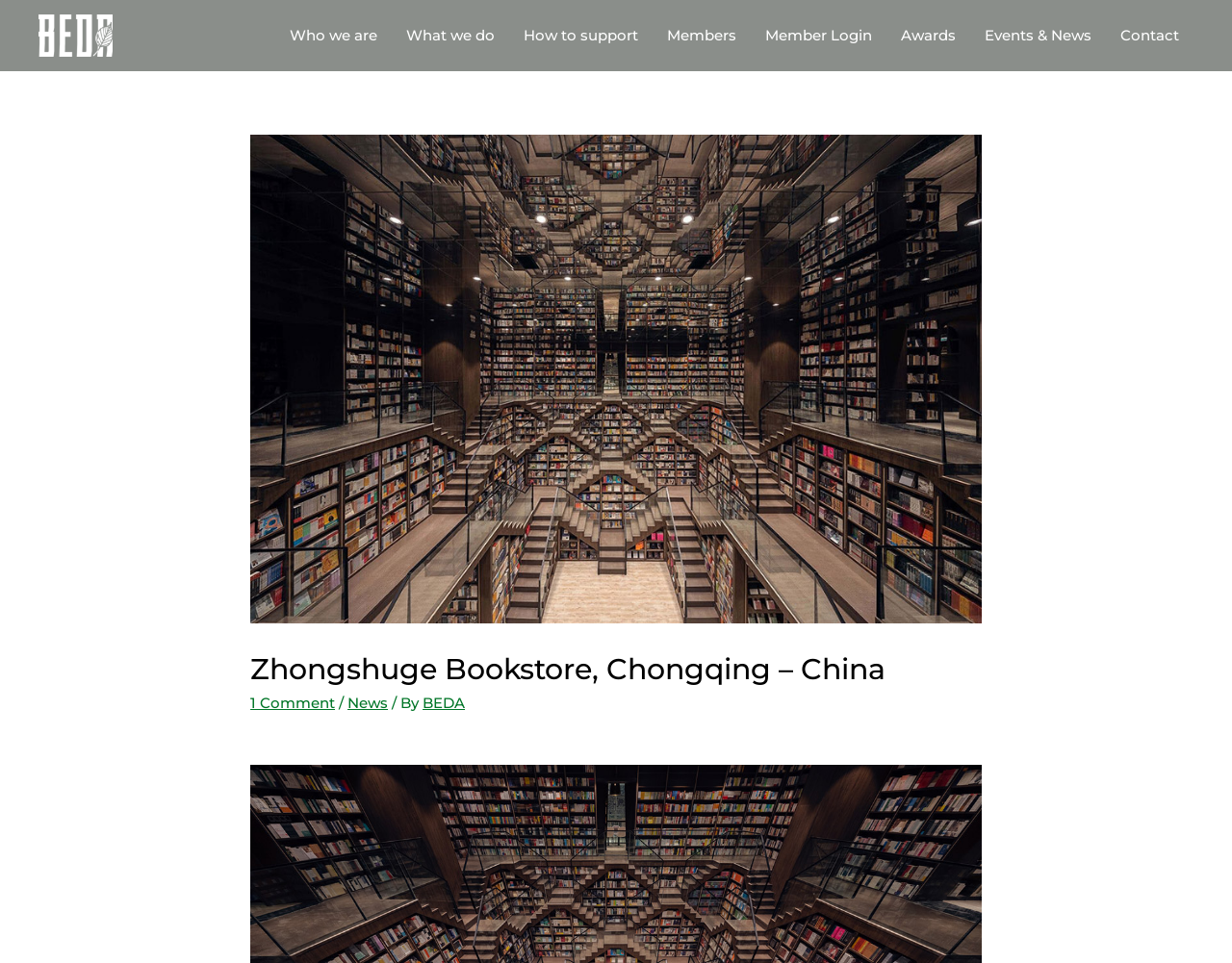Consider the image and give a detailed and elaborate answer to the question: 
How many navigation links are available?

I counted the number of links under the 'Site Navigation' section, which includes 'Who we are', 'What we do', 'How to support', 'Members', 'Member Login', 'Awards', 'Events & News', and 'Contact'.